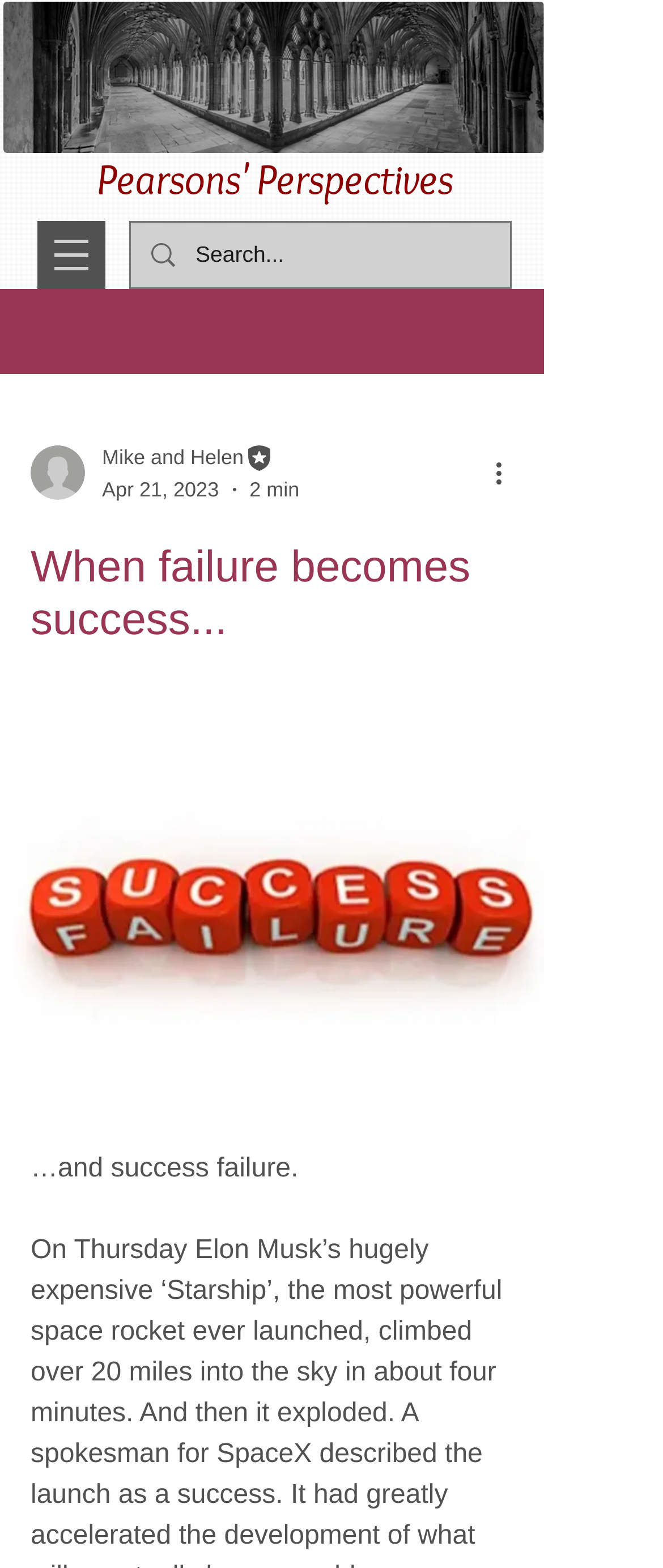Determine the bounding box for the UI element as described: "aria-label="More actions"". The coordinates should be represented as four float numbers between 0 and 1, formatted as [left, top, right, bottom].

[0.738, 0.288, 0.8, 0.314]